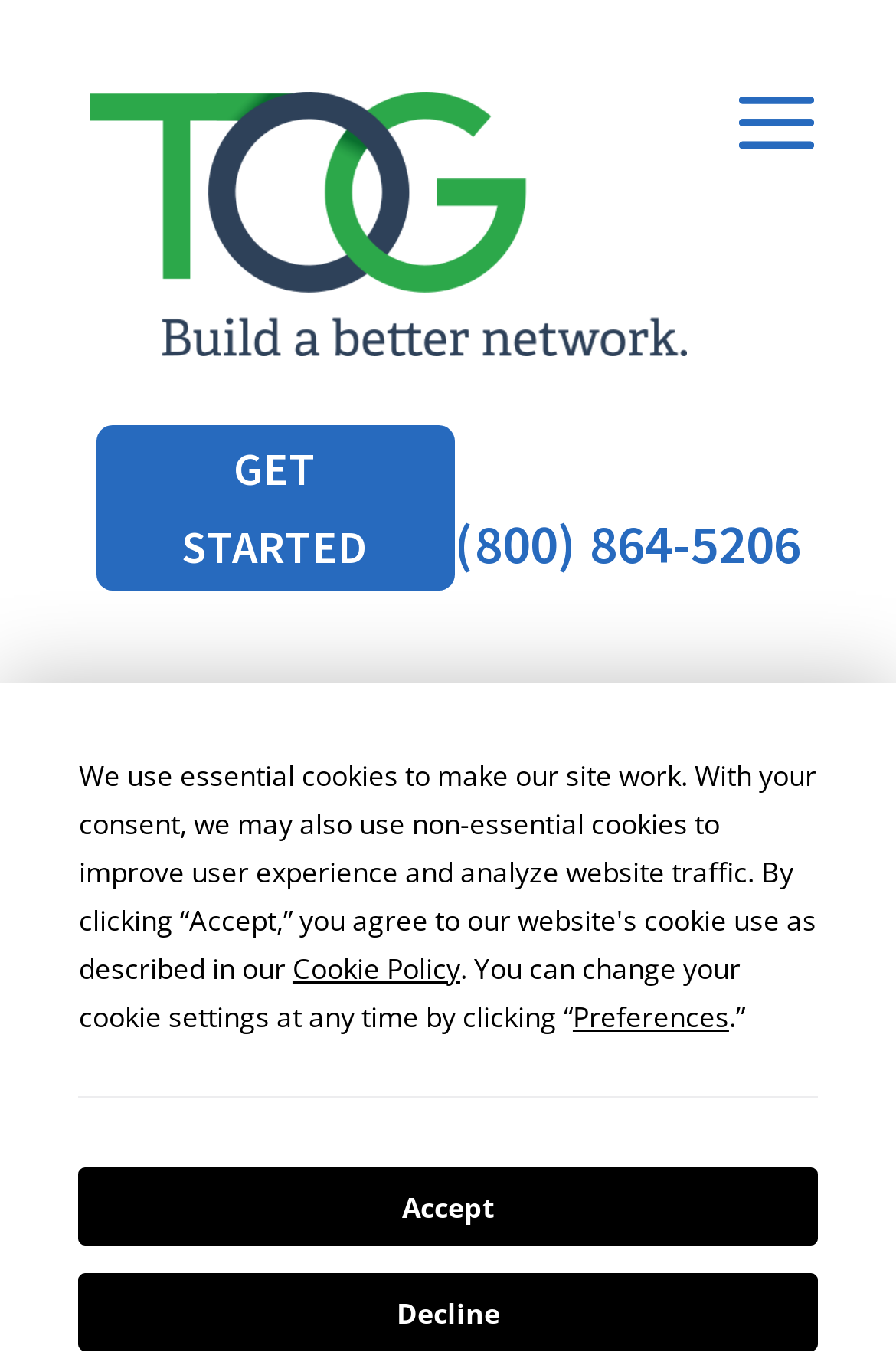Find and extract the text of the primary heading on the webpage.

Enrollment Surges are Placing Strain on Affordable Care Act Infrastructure